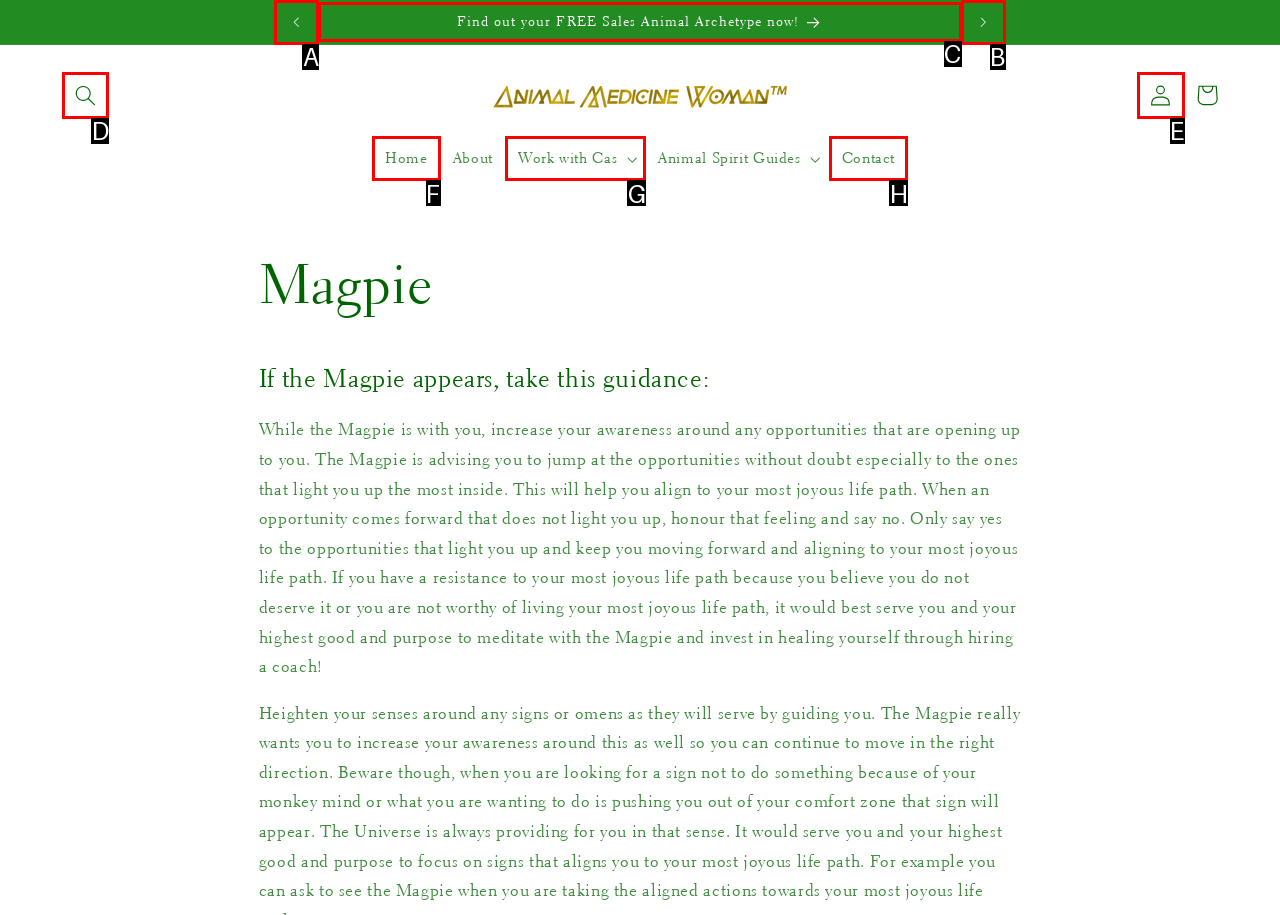Select the HTML element that needs to be clicked to perform the task: Get in touch through Email:. Reply with the letter of the chosen option.

None